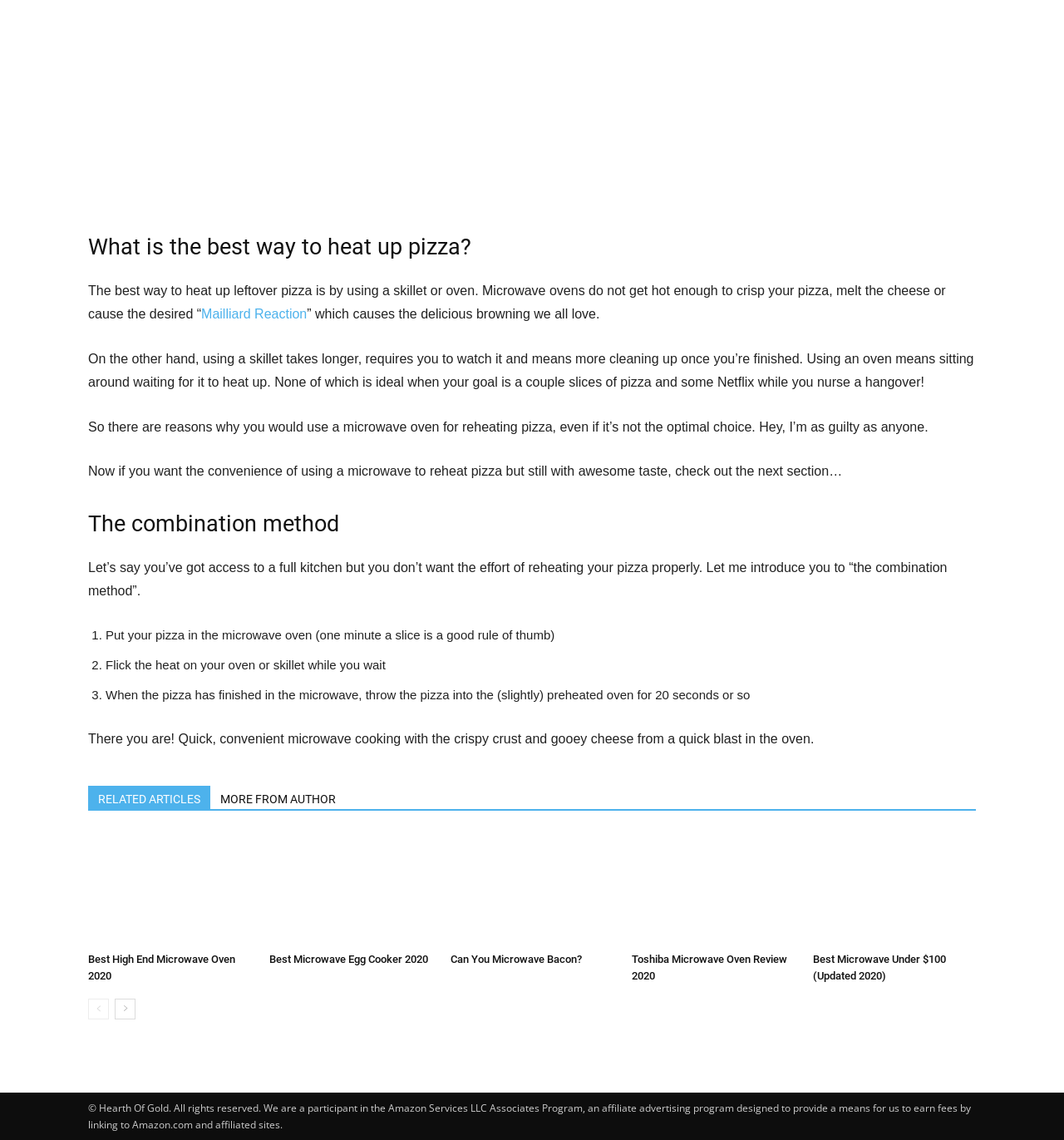Determine the bounding box coordinates of the element that should be clicked to execute the following command: "Learn how to microwave bacon".

[0.423, 0.836, 0.547, 0.847]